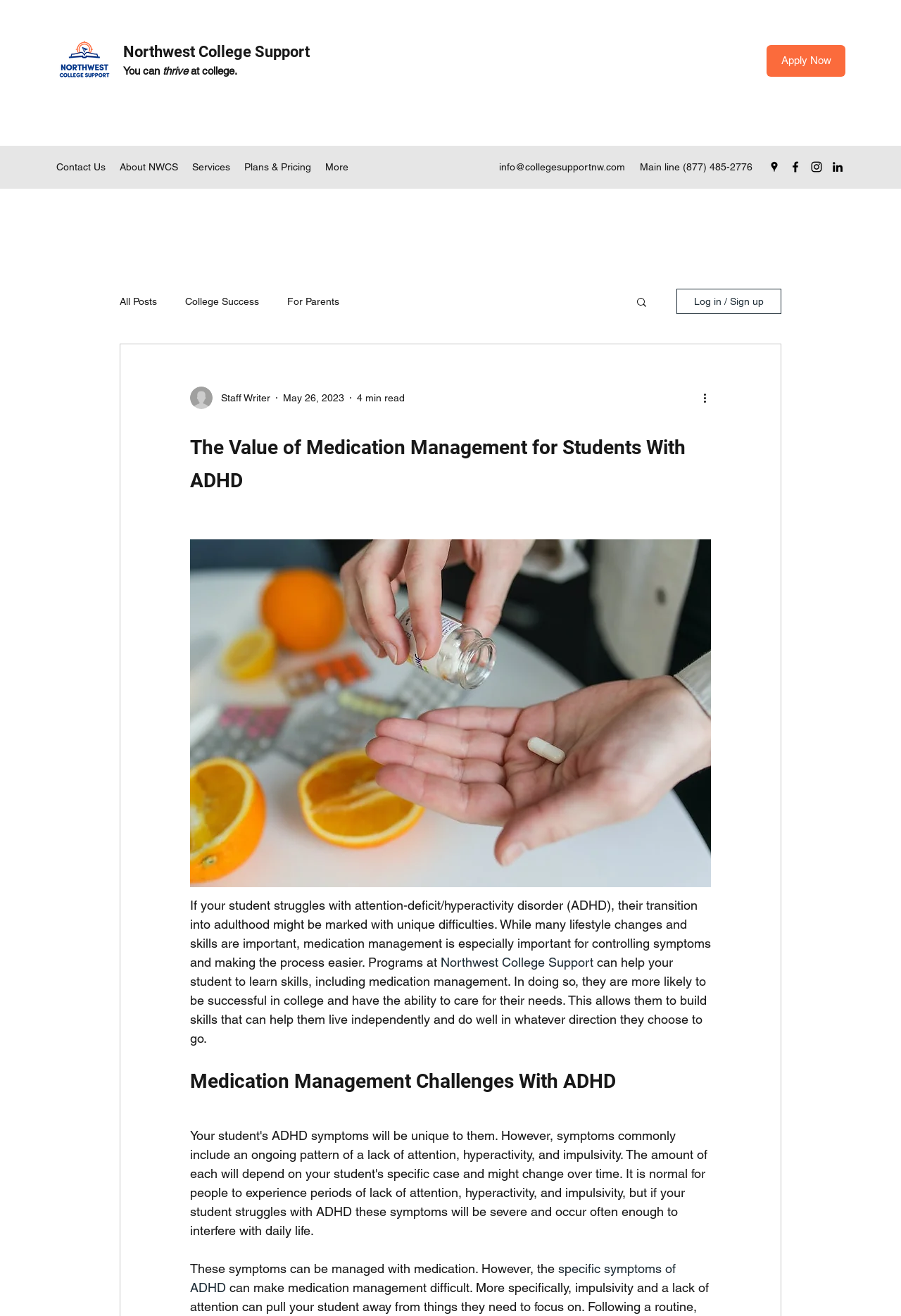Locate the bounding box coordinates of the clickable element to fulfill the following instruction: "Search for something". Provide the coordinates as four float numbers between 0 and 1 in the format [left, top, right, bottom].

None